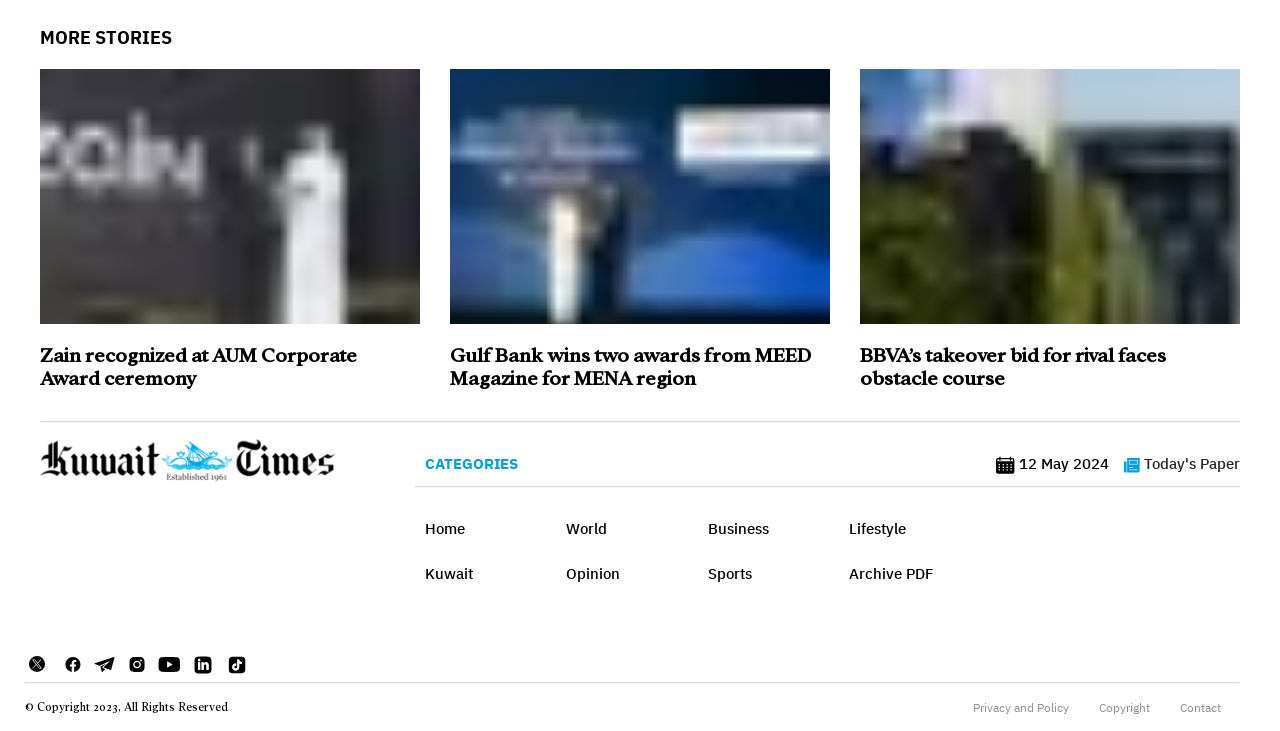How many social media platforms are linked?
Give a one-word or short-phrase answer derived from the screenshot.

7